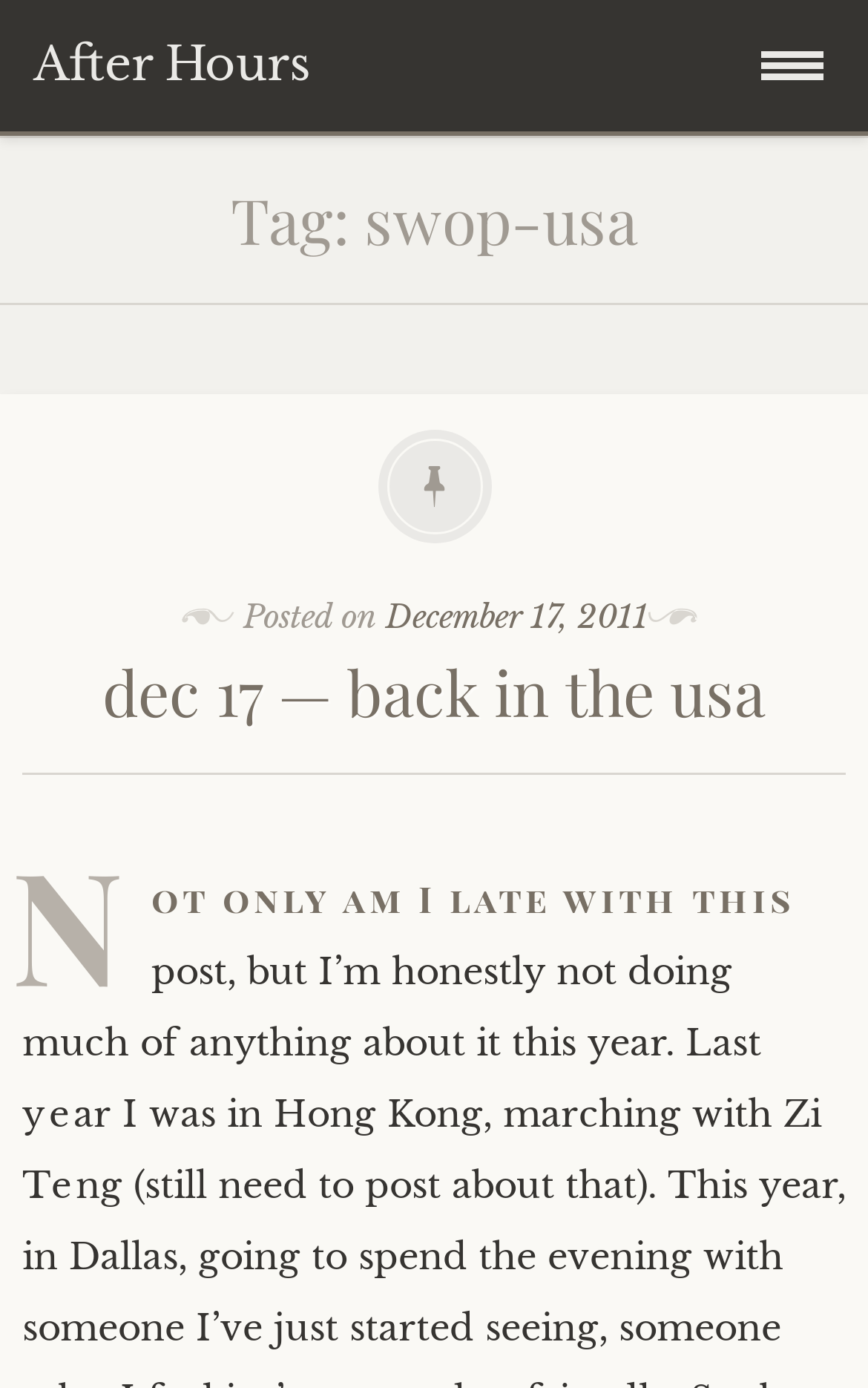Generate a comprehensive description of the contents of the webpage.

The webpage appears to be a blog or personal website, with a focus on the author's experiences and writings. At the top right corner, there is a button with no text. Below it, a navigation menu spans the entire width of the page, containing links to various sections such as "Home", "About", "My Adult Industry History", "Quotes", "My Books", "Blog Archive", "Links", and "Subscribe". 

The main content area is headed by a title "Tag: swop-usa", which is followed by a subheading "Posted on December 17, 2011". The date is also marked as a time element. Below this, there is a heading "dec 17 — back in the usa", which is also a link. The overall layout suggests a simple and organized structure, with a focus on presenting the author's writings and experiences.